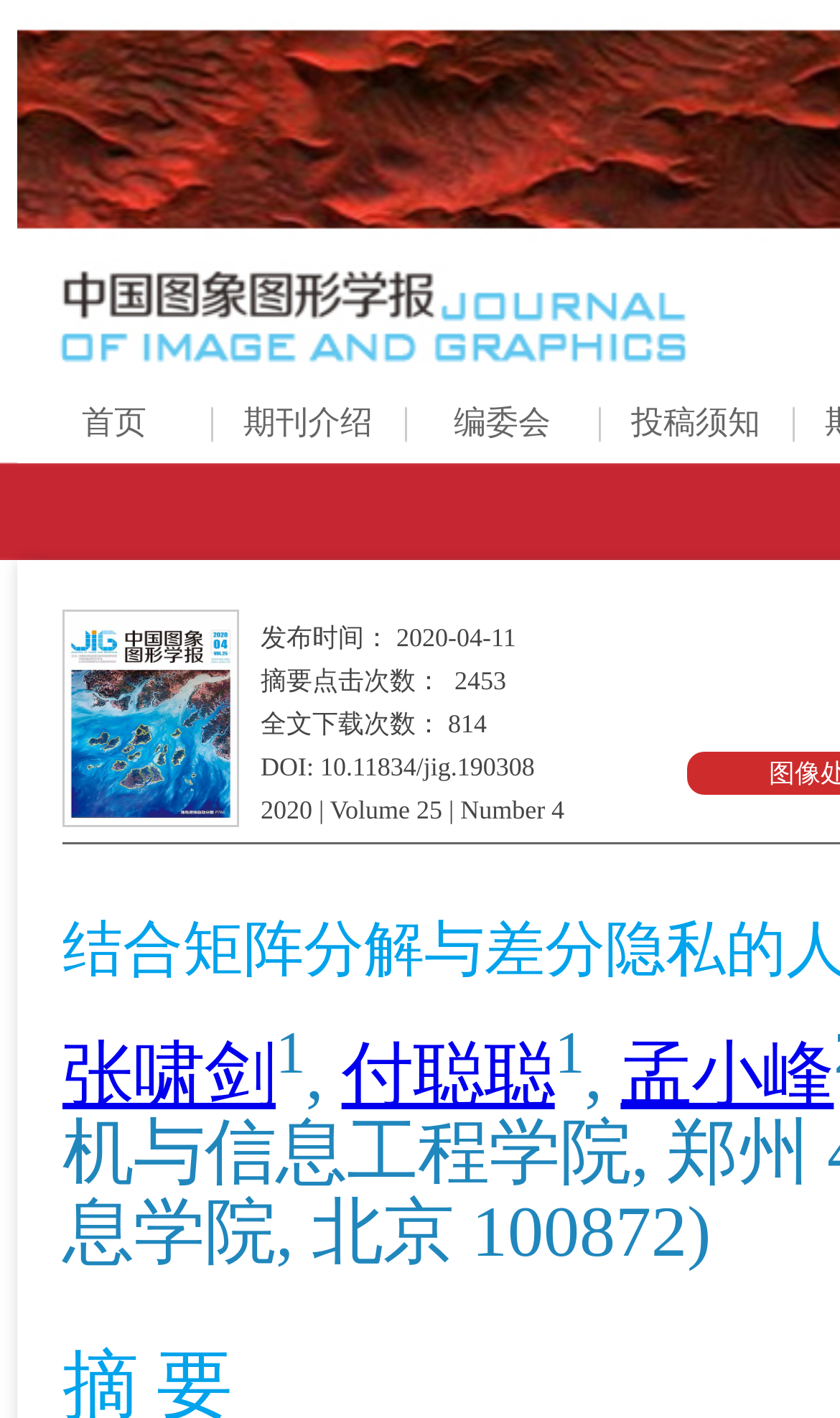Please identify the bounding box coordinates of the element that needs to be clicked to execute the following command: "view current issue". Provide the bounding box using four float numbers between 0 and 1, formatted as [left, top, right, bottom].

[0.077, 0.431, 0.282, 0.582]